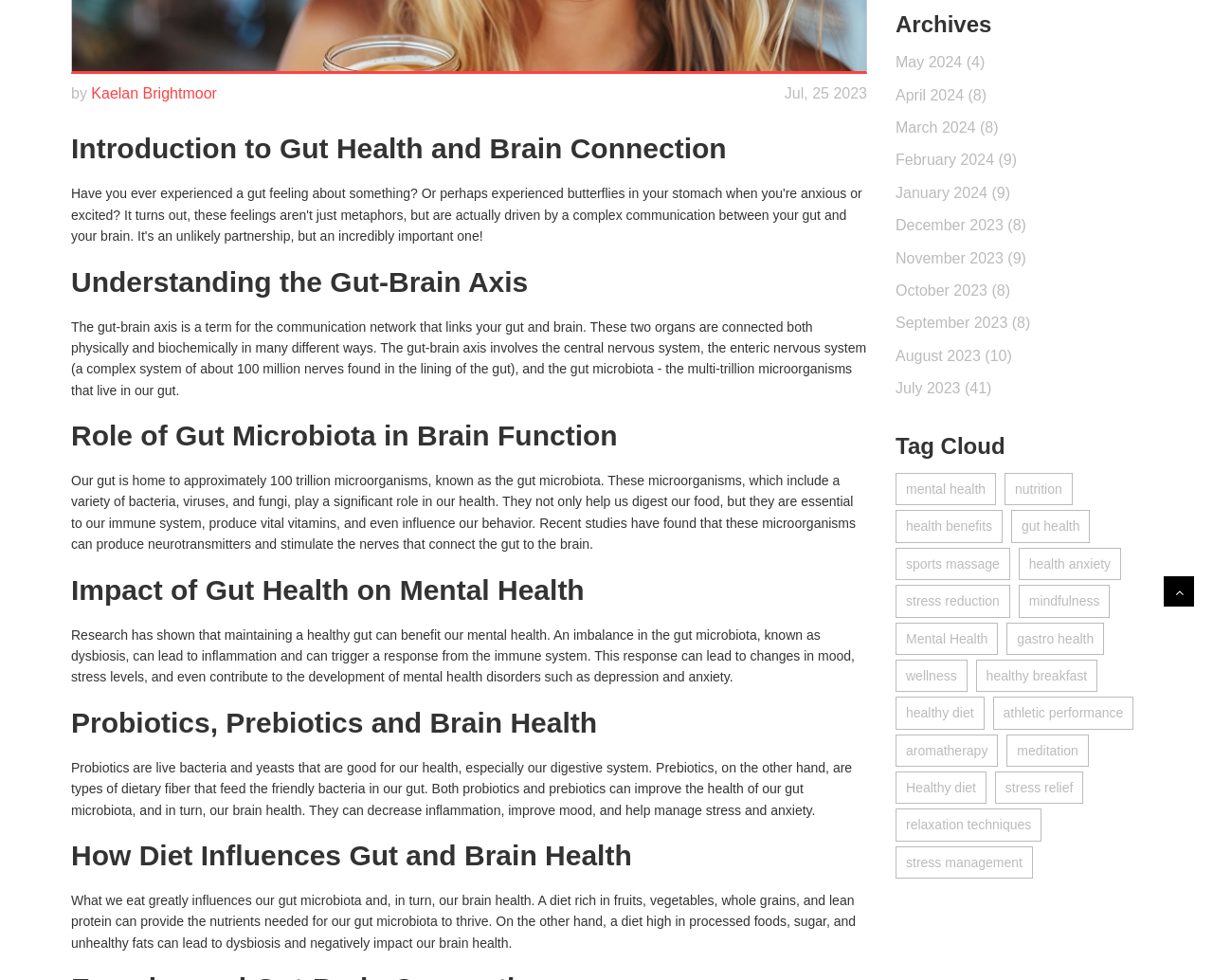Determine the bounding box coordinates for the HTML element mentioned in the following description: "relaxation techniques". The coordinates should be a list of four floats ranging from 0 to 1, represented as [left, top, right, bottom].

[0.738, 0.825, 0.859, 0.859]